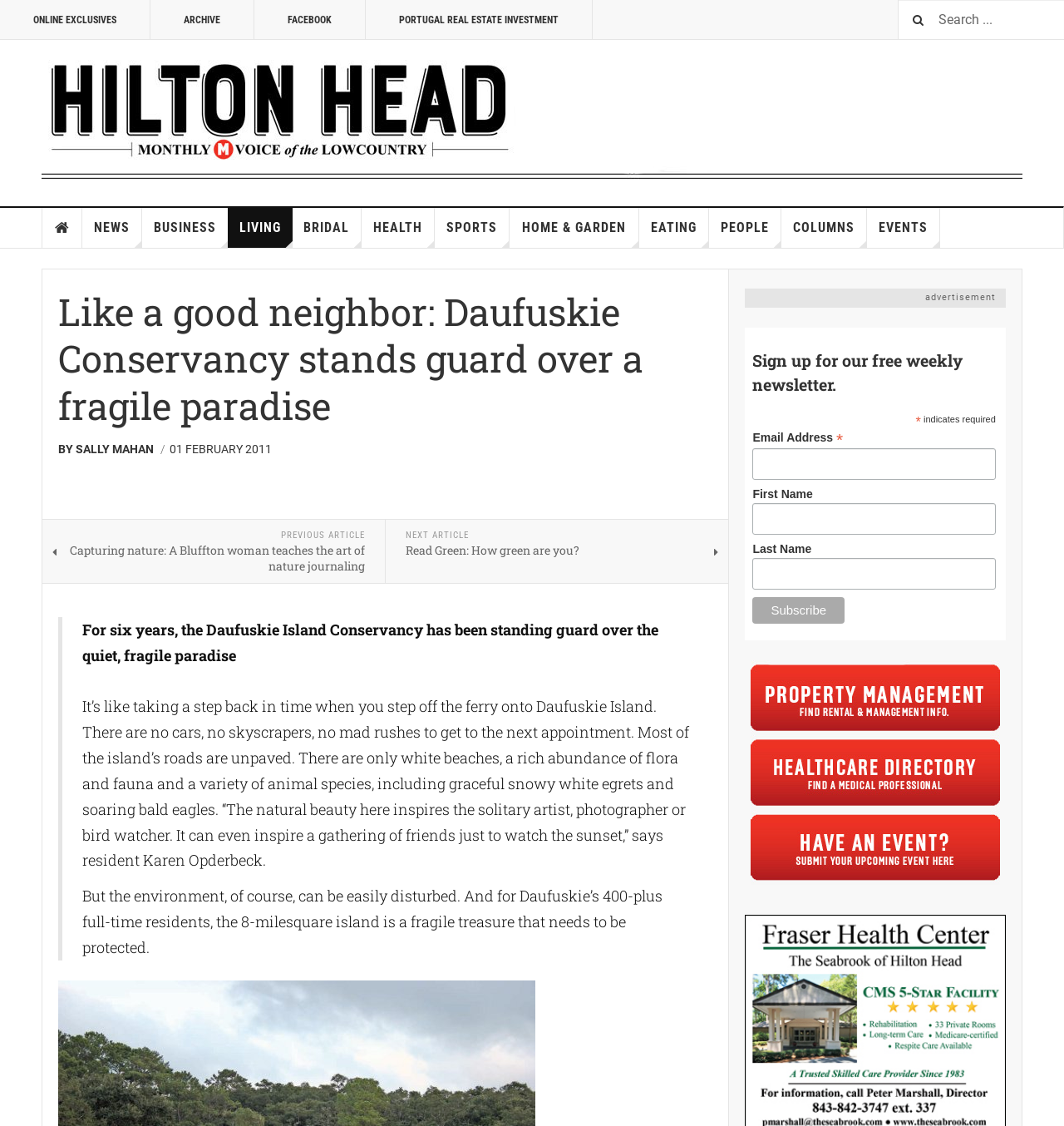Generate a comprehensive description of the contents of the webpage.

This webpage appears to be an online magazine or news article page. At the top, there are several links to different sections of the website, including "ONLINE EXCLUSIVES", "ARCHIVE", "FACEBOOK", and "PORTUGAL REAL ESTATE INVESTMENT". Next to these links, there is a search bar with a placeholder text "Search...".

Below the search bar, there is a large header image with the title "Hilton Head Monthly Magazine" and a link to the magazine's homepage. Underneath the header image, there is a navigation menu with links to different categories, including "HOME", "NEWS", "BUSINESS", "LIVING", "BRIDAL", "HEALTH", "SPORTS", "HOME & GARDEN", "EATING", "PEOPLE", "COLUMNS", and "EVENTS".

The main content of the page is an article titled "Like a good neighbor: Daufuskie Conservancy stands guard over a fragile paradise". The article has a heading, a description list with the author's name and publication date, and a blockquote with a summary of the article. The blockquote text describes the natural beauty of Daufuskie Island and the importance of protecting the environment.

To the right of the article, there is a sidebar with a section titled "Sign up for our free weekly newsletter." This section has a form with fields for email address, first name, and last name, and a "Subscribe" button. Below the form, there are three advertisements with images and links to "Hilton Head Property Management", "Hilton Head Health", and "Hilton Head Events".

At the bottom of the page, there are links to previous and next articles, as well as a small text "advertisement" above the newsletter sign-up section.